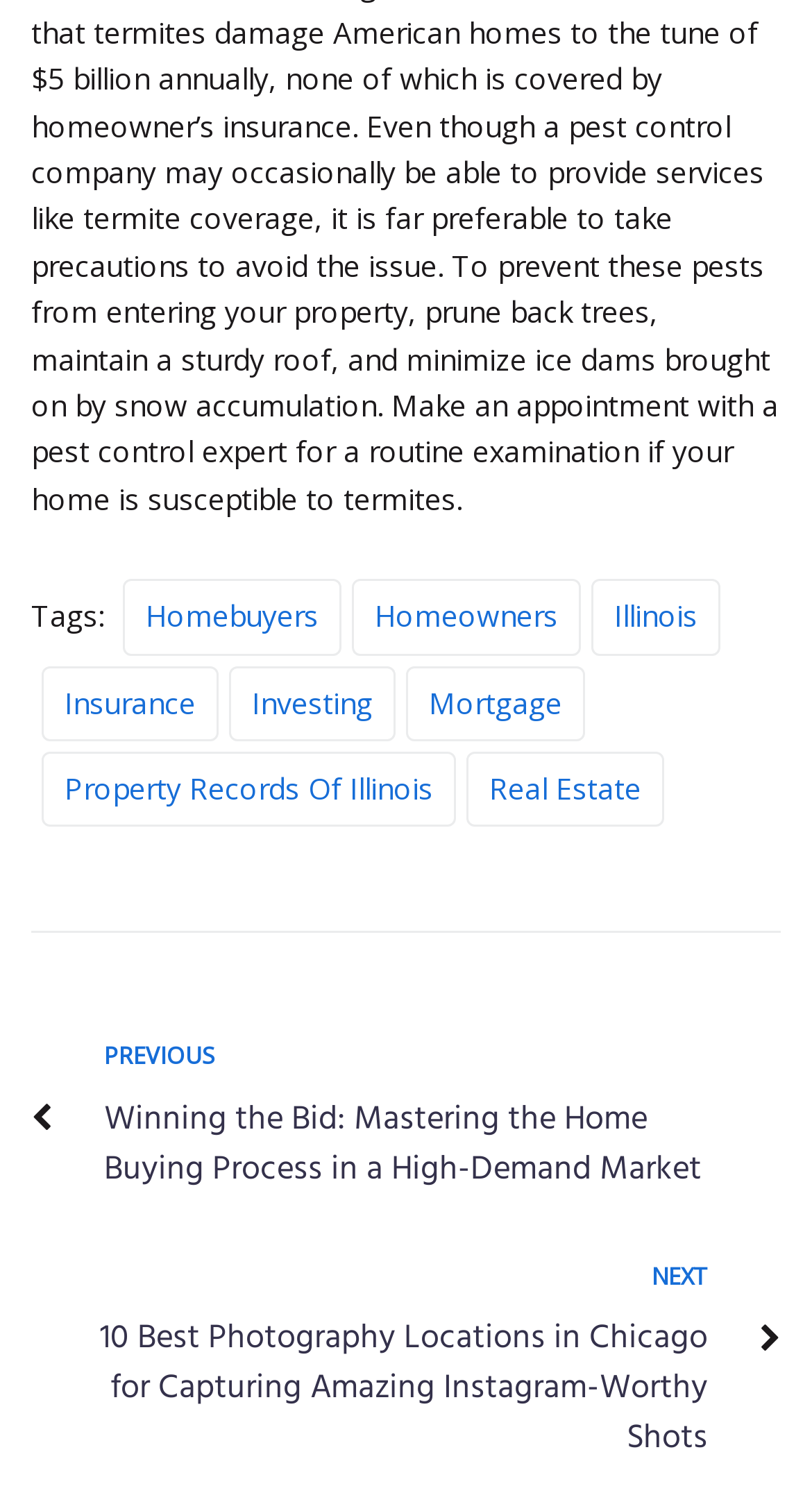Please identify the bounding box coordinates of the element's region that I should click in order to complete the following instruction: "Read about Winning the Bid: Mastering the Home Buying Process in a High-Demand Market". The bounding box coordinates consist of four float numbers between 0 and 1, i.e., [left, top, right, bottom].

[0.128, 0.729, 0.923, 0.796]